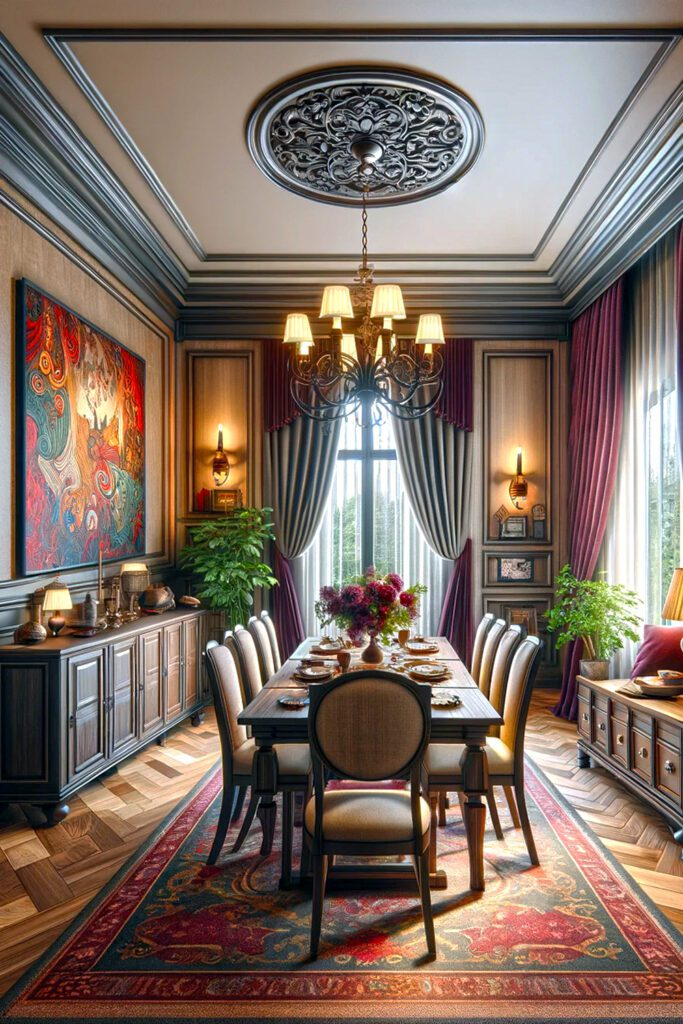Generate an in-depth description of the visual content.

The image showcases a beautifully designed dining room featuring elegant décor that exudes a warm and inviting atmosphere. The focal point of the room is a grand dining table set with fine china, complemented by chairs that exhibit a classic design. 

Richly hued curtains in deep red frame large windows, allowing natural light to illuminate the space, which enhances the vibrancy of the room. Atop the table, a striking floral arrangement adds a sophisticated touch, while the intricate chandelier hanging from the ornate ceiling serves as a stunning centerpiece that ties the elements together. 

To the left, a stylish sideboard displays tasteful decorative items, echoing the room's overall aesthetic. The walls are adorned with an eye-catching artwork, contributing to the artistic ambiance. The flooring, with its warm wood patterns, provides a cozy base that anchors the elegance of the room.

This dining area is not only practical for gatherings but also serves as a testament to refined taste and attention to detail in interior design. The color palette, furnishings, and artistic elements combine to create a space that invites both comfort and style for any dining experience.